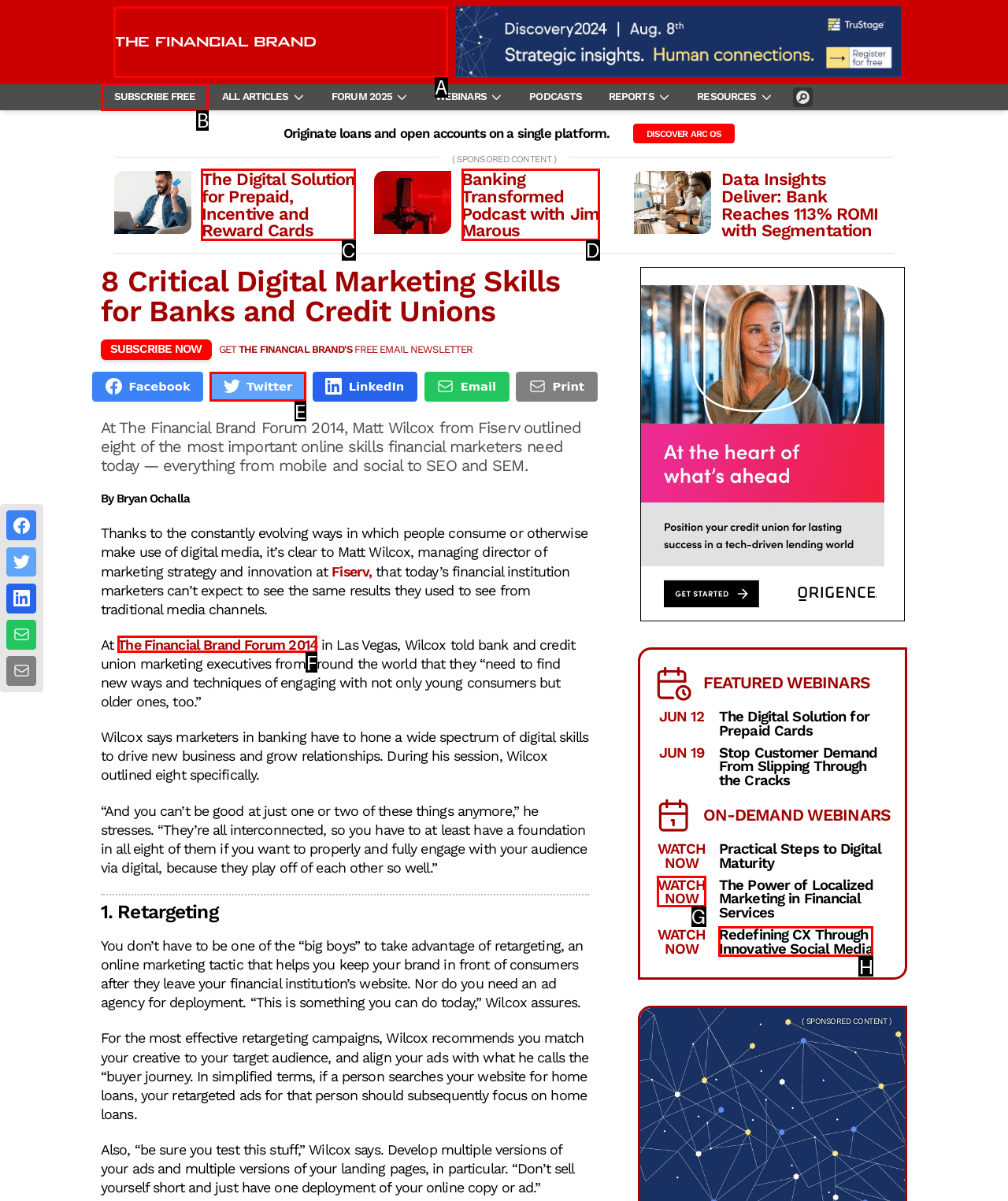Select the letter associated with the UI element you need to click to perform the following action: View cause
Reply with the correct letter from the options provided.

None